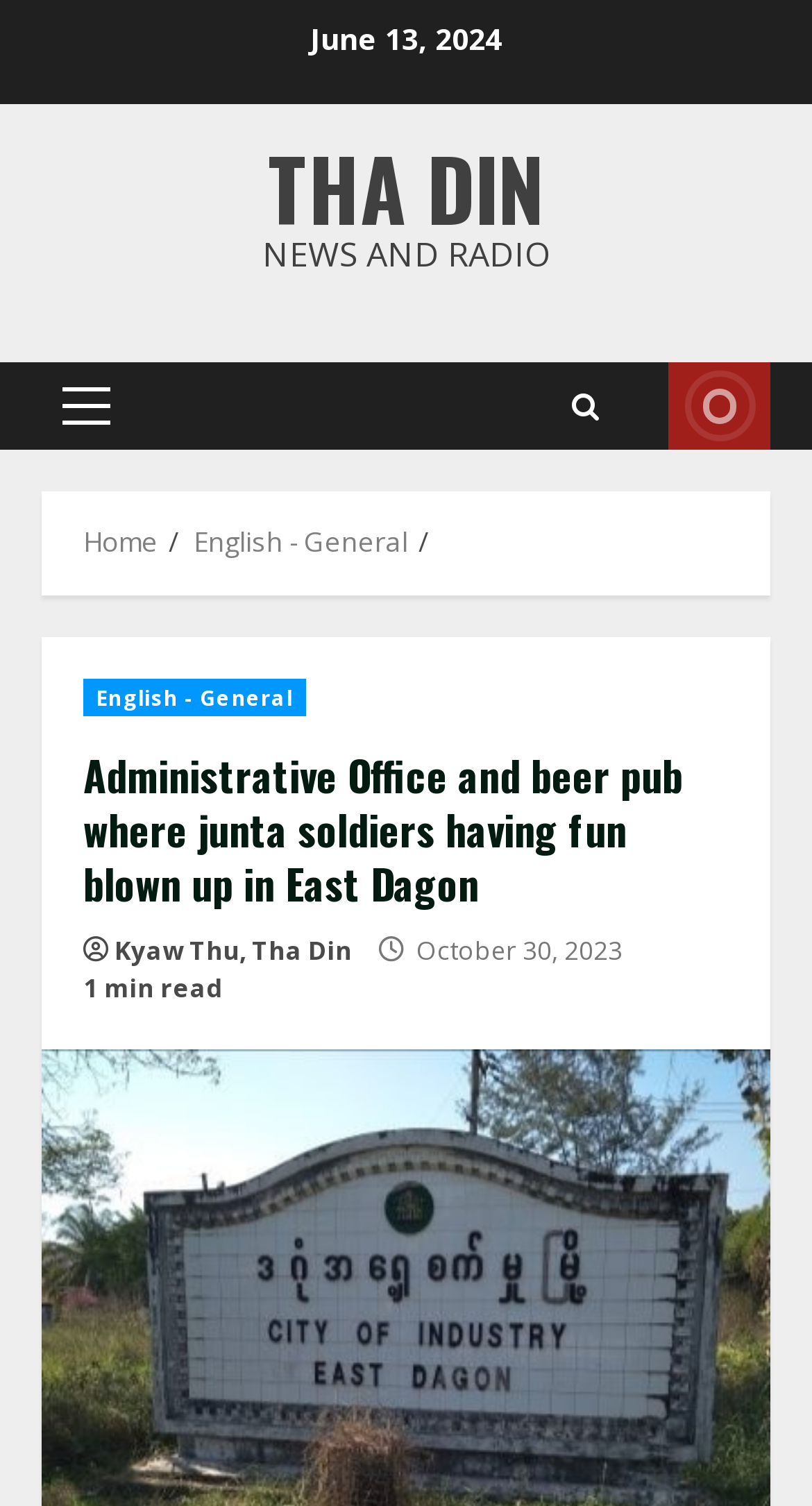Please identify the bounding box coordinates of the element on the webpage that should be clicked to follow this instruction: "Go to the 'LIVE' page". The bounding box coordinates should be given as four float numbers between 0 and 1, formatted as [left, top, right, bottom].

[0.823, 0.241, 0.949, 0.299]